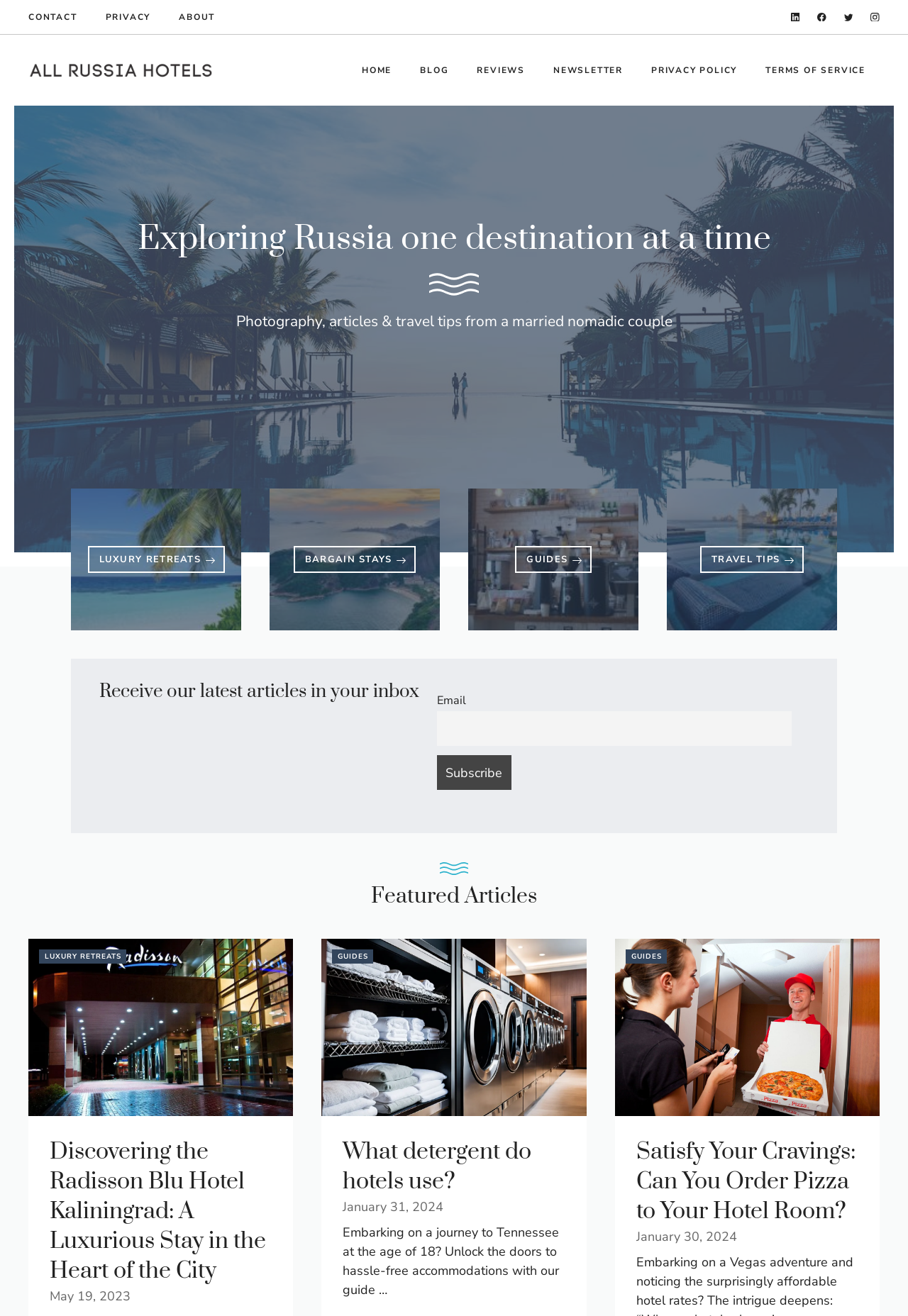Locate the bounding box coordinates of the segment that needs to be clicked to meet this instruction: "Read about LUXURY RETREATS".

[0.096, 0.415, 0.247, 0.435]